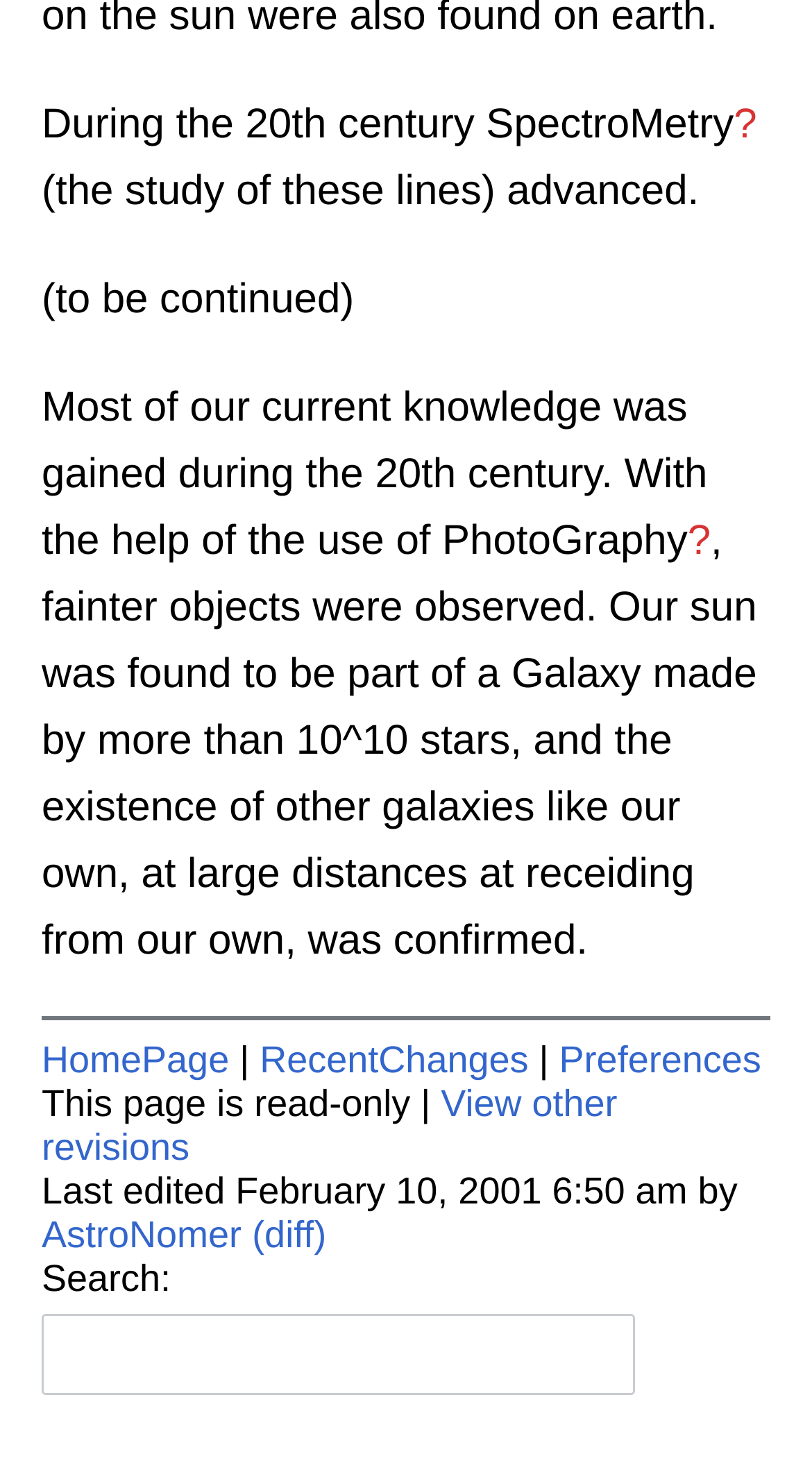Specify the bounding box coordinates for the region that must be clicked to perform the given instruction: "go to Preferences".

[0.689, 0.707, 0.937, 0.735]